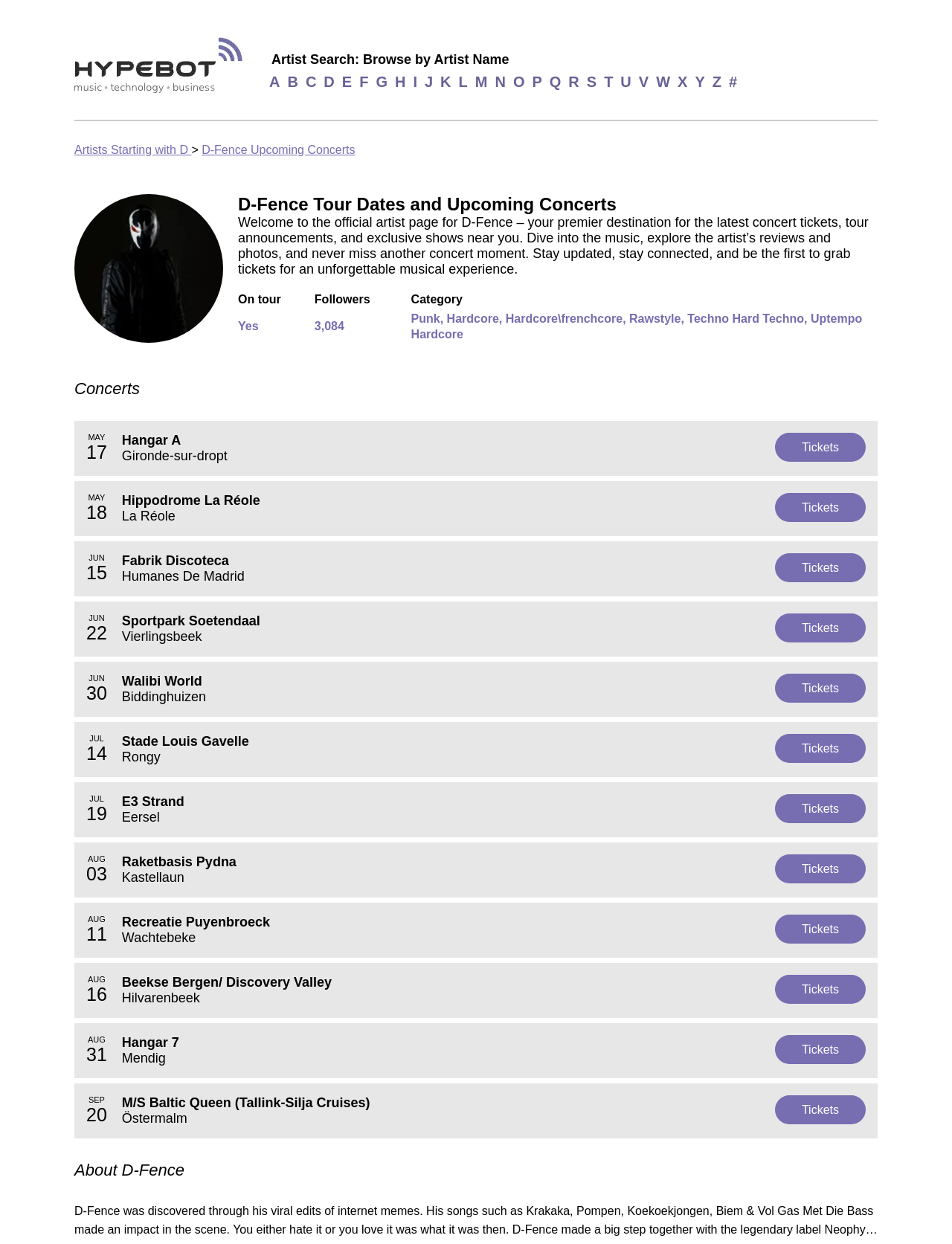What is the name of the venue for the concert on JUN 15?
Based on the image, give a concise answer in the form of a single word or short phrase.

Fabrik Discoteca Humanes De Madrid